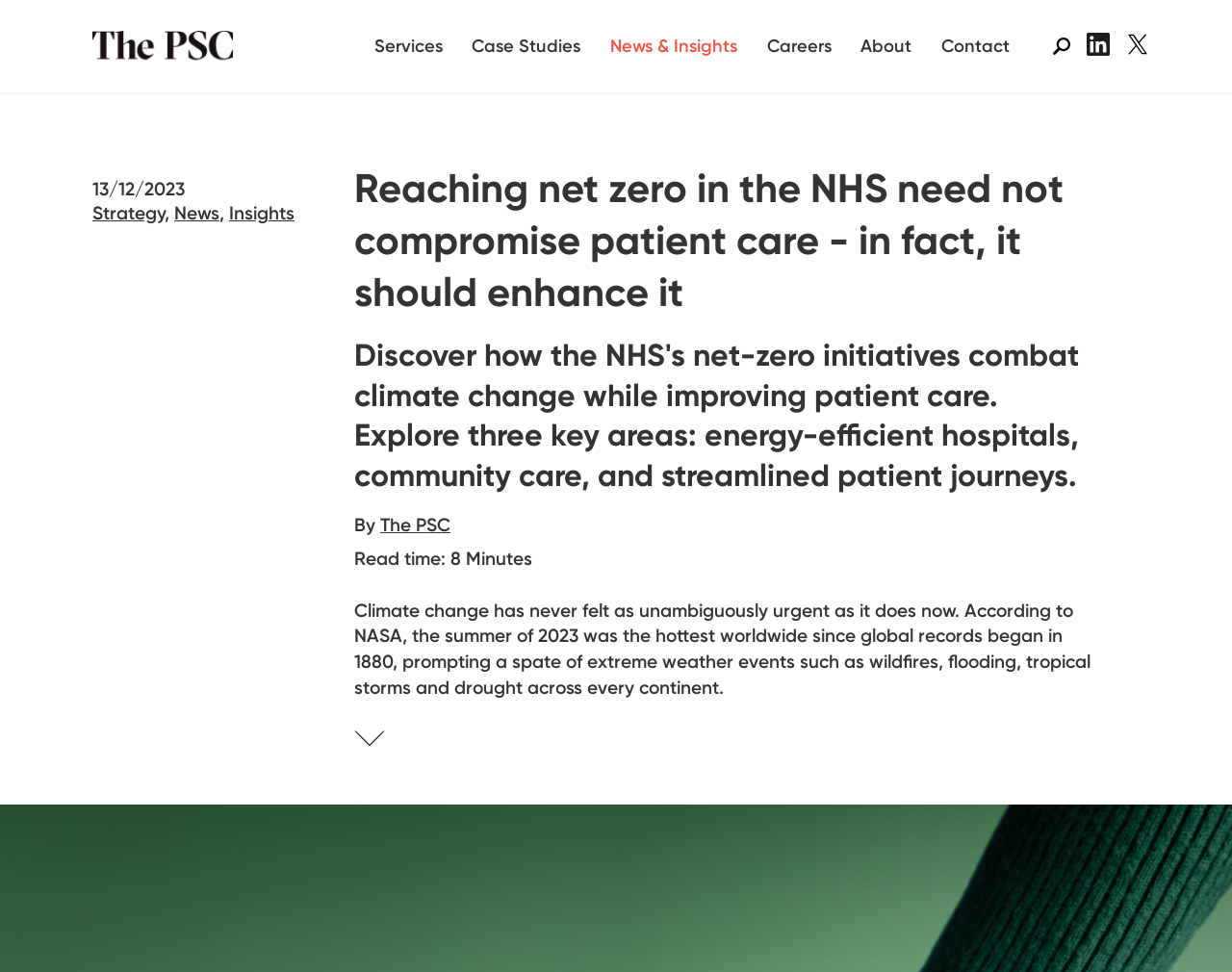How many links are there in the top navigation bar?
Answer with a single word or phrase by referring to the visual content.

8